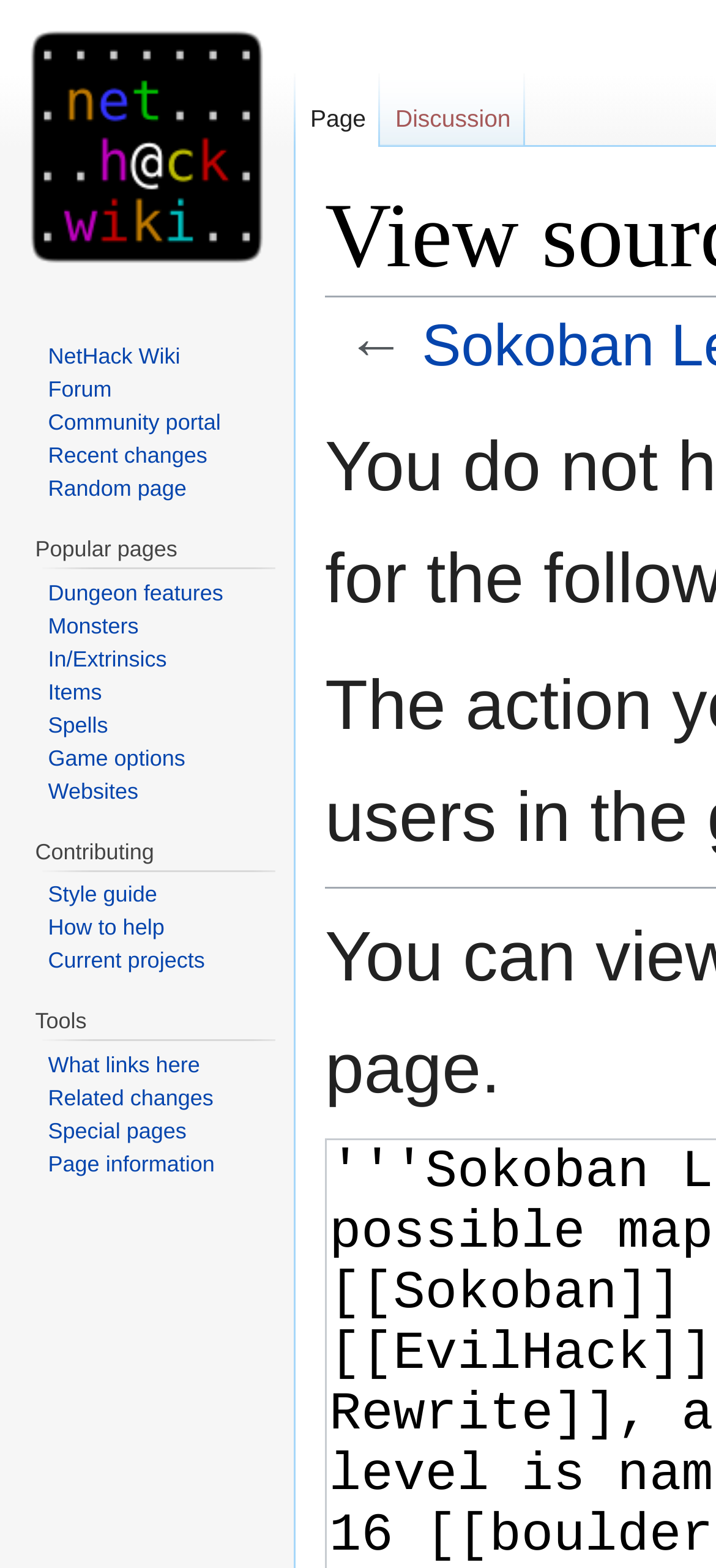What is the purpose of the 'Jump to navigation' link?
Please ensure your answer to the question is detailed and covers all necessary aspects.

I inferred the purpose of the link by its name, 'Jump to navigation', which suggests that it allows users to quickly navigate to the navigation section of the webpage.